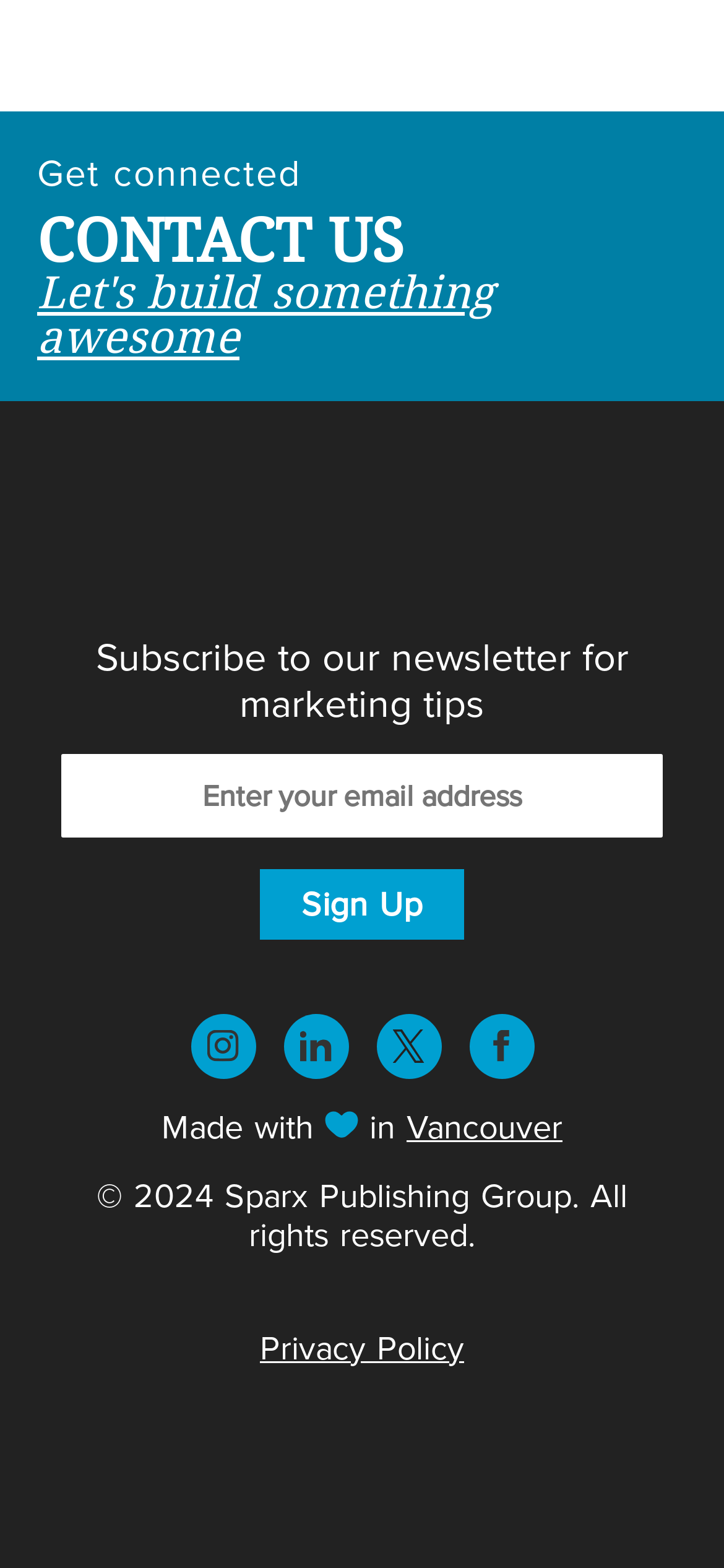Given the description: "alt="facebook"", determine the bounding box coordinates of the UI element. The coordinates should be formatted as four float numbers between 0 and 1, [left, top, right, bottom].

[0.647, 0.647, 0.737, 0.688]